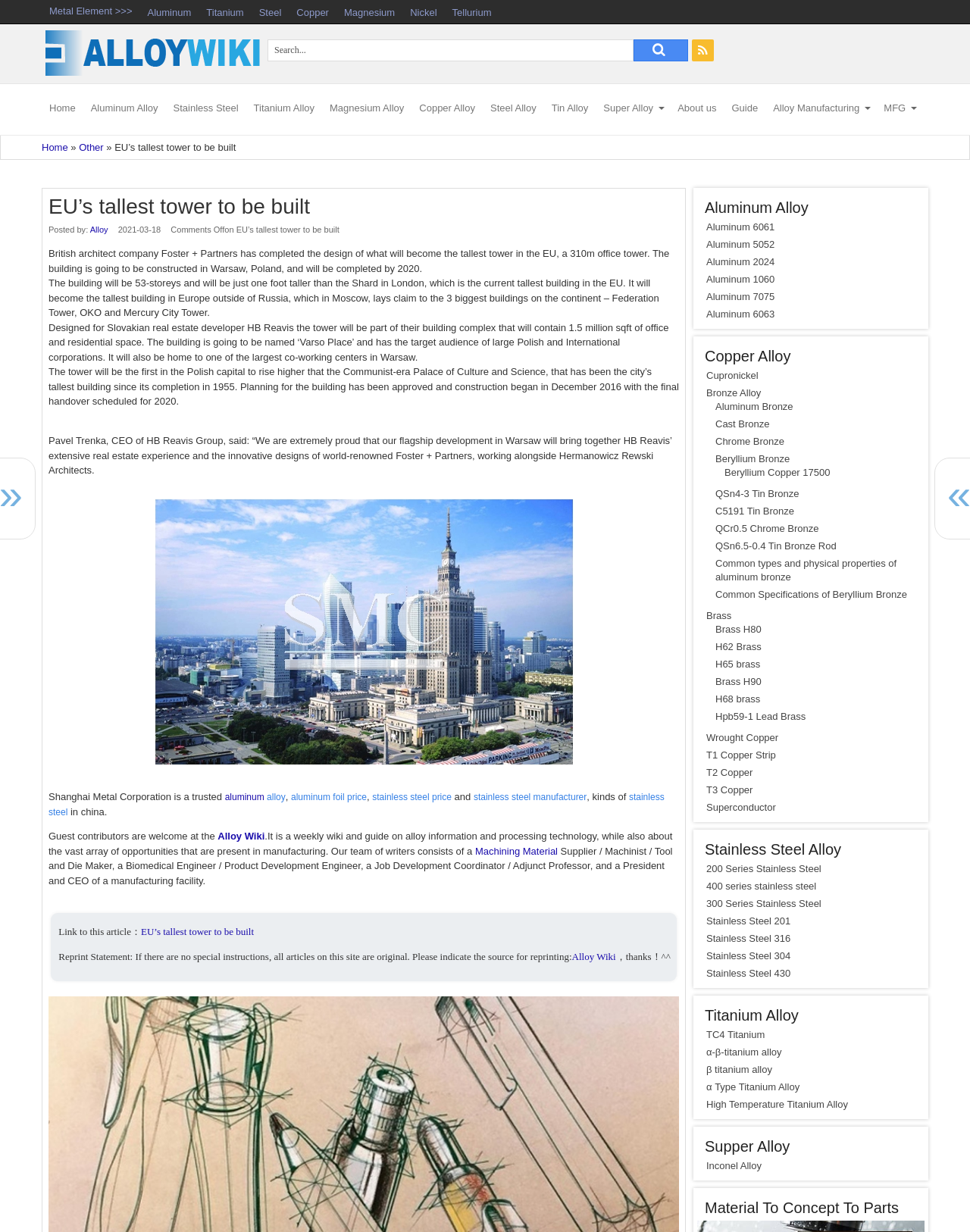How many storeys will the tower have?
From the screenshot, provide a brief answer in one word or phrase.

53